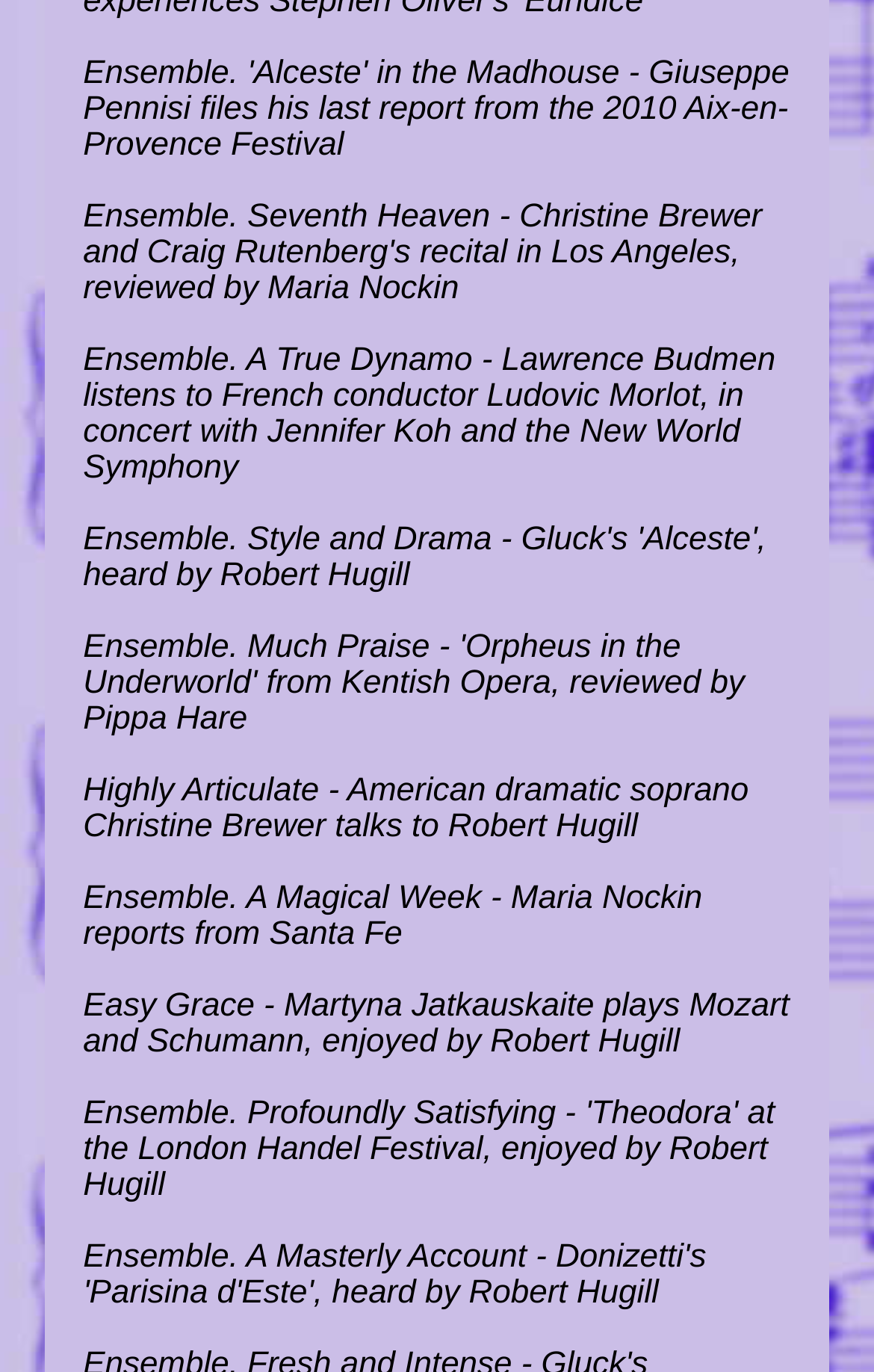What is the topic of the webpage?
Answer with a single word or phrase, using the screenshot for reference.

Music